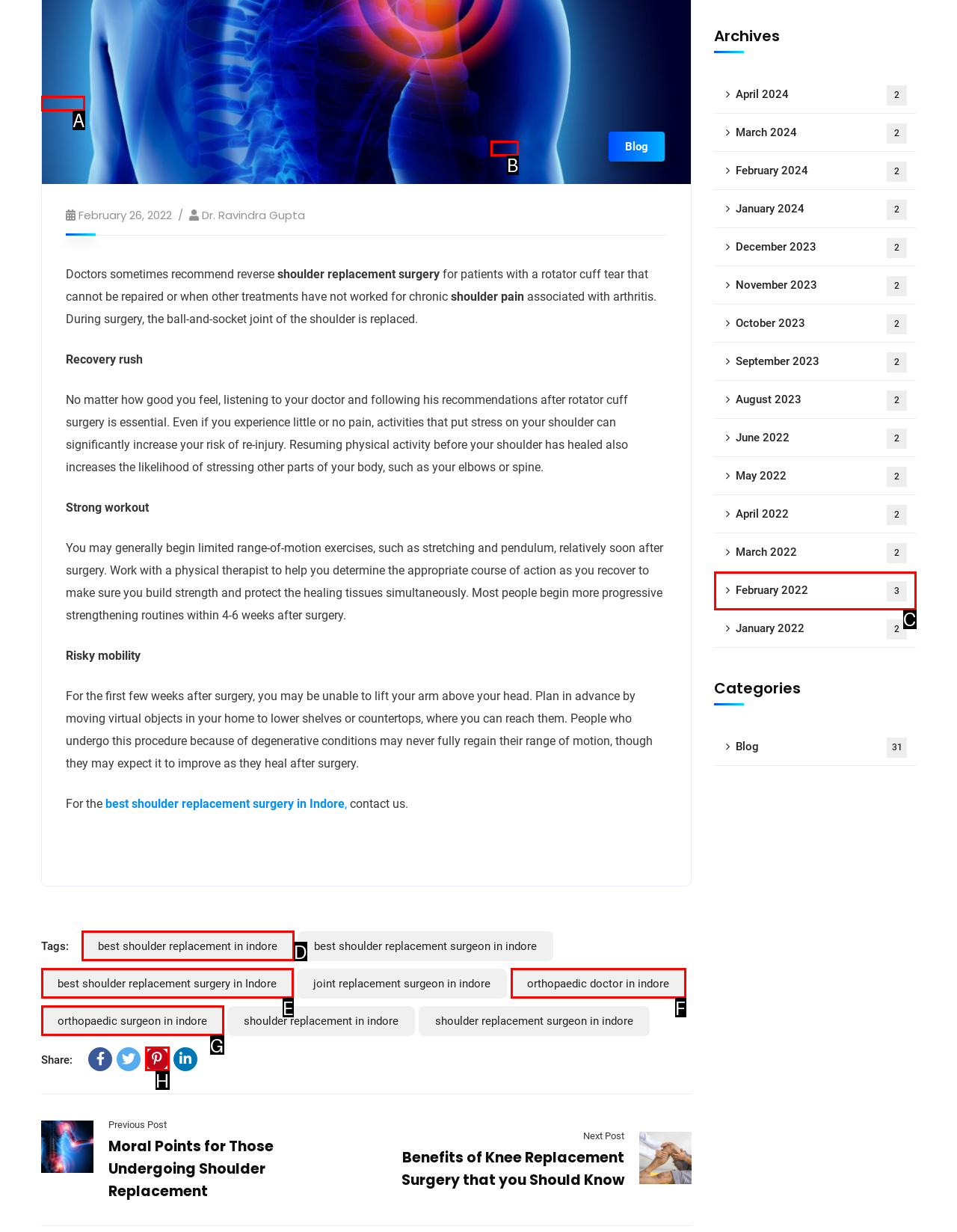Determine which option fits the element description: Mero Tribune
Answer with the option’s letter directly.

None